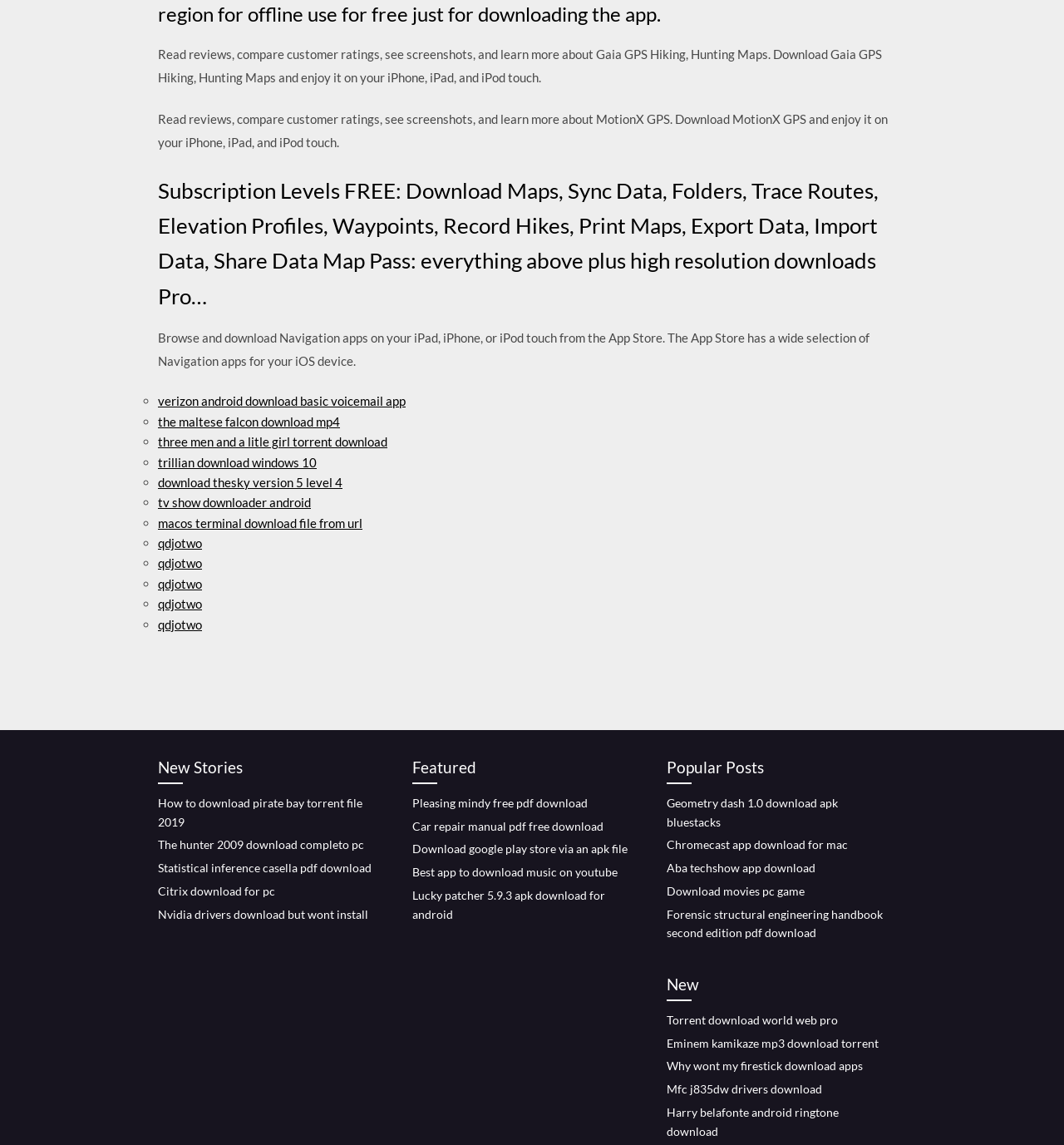What type of apps are featured on this webpage?
Please provide a single word or phrase as your answer based on the image.

Navigation apps